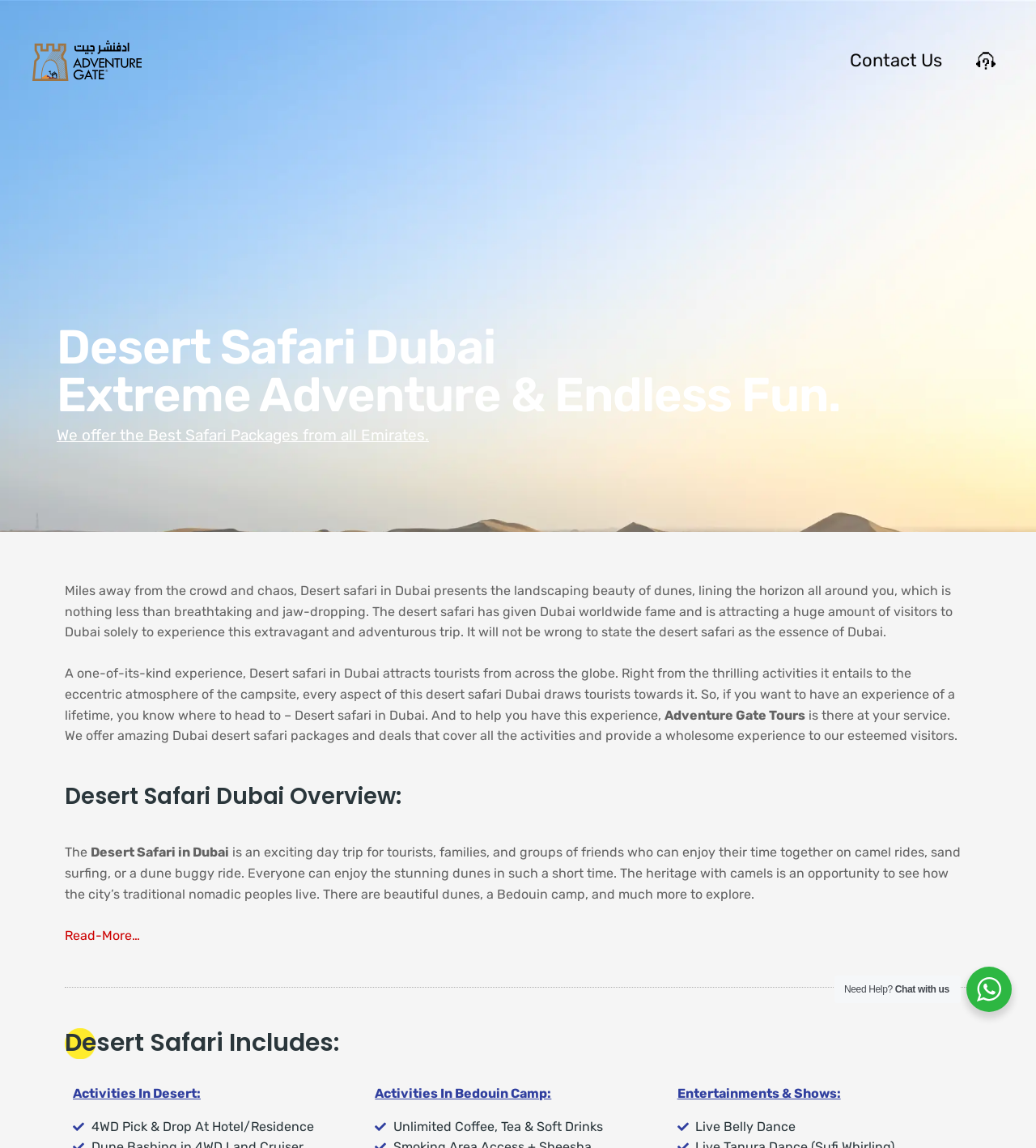What is the benefit of taking a desert safari in Dubai?
From the details in the image, answer the question comprehensively.

According to the webpage, taking a desert safari in Dubai offers a one-of-its-kind experience, which is nothing less than breathtaking and jaw-dropping, making it an experience of a lifetime.